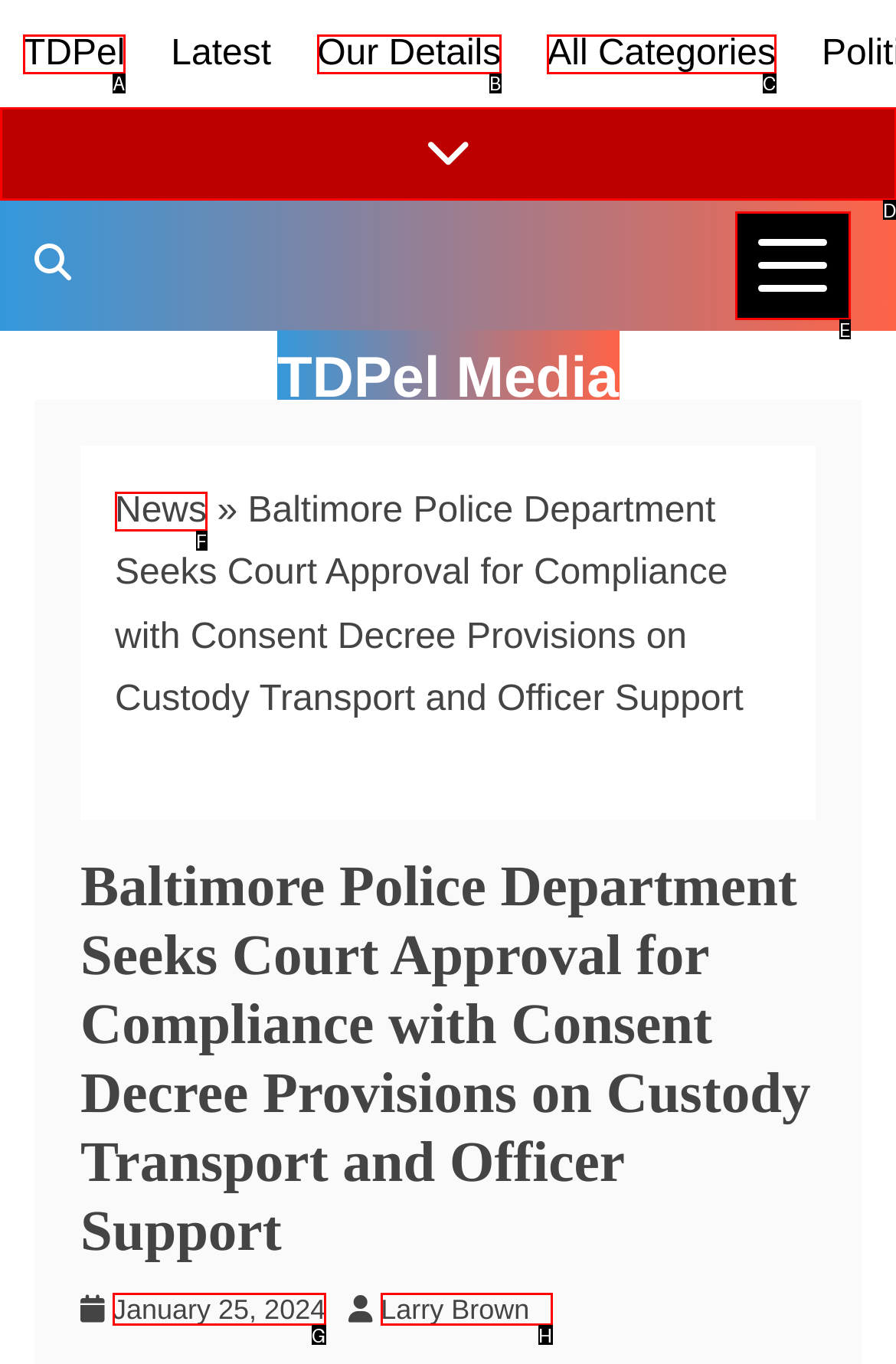Find the correct option to complete this instruction: Show or hide news links. Reply with the corresponding letter.

D